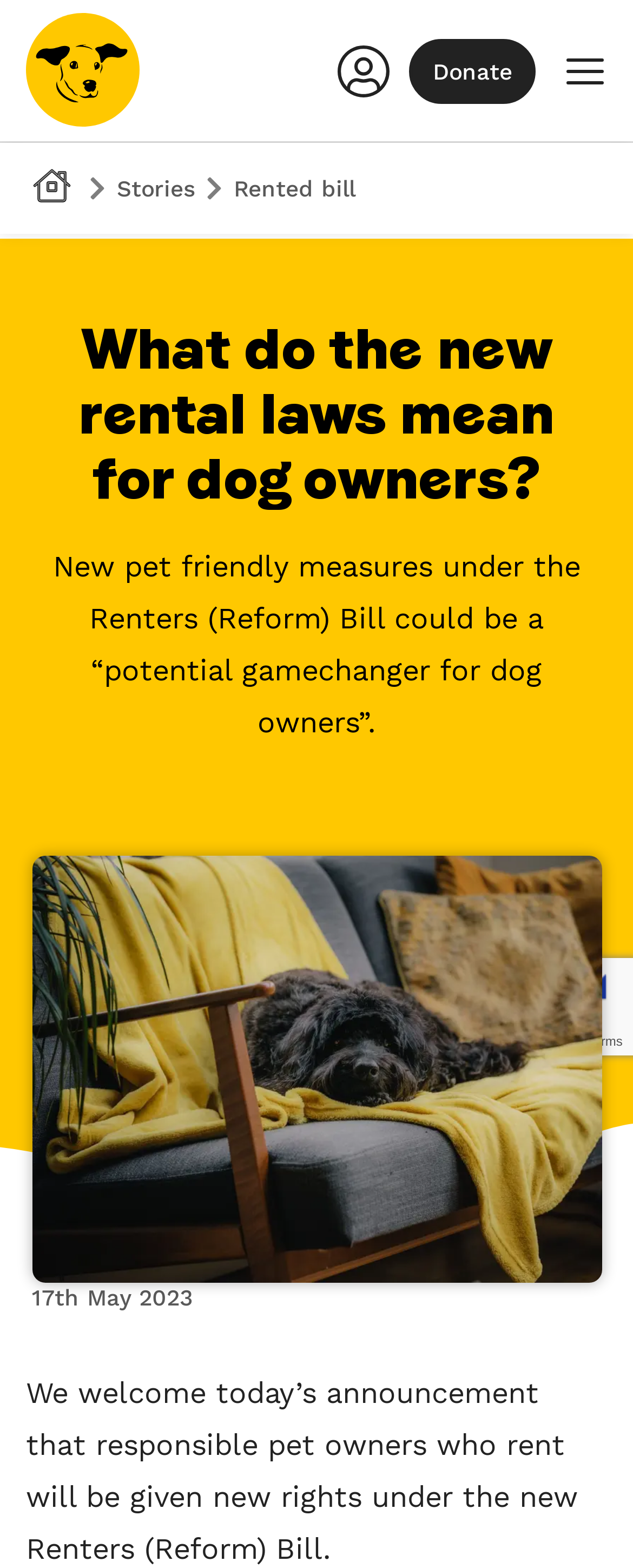What is the subject of the new rights under the Renters (Reform) Bill?
Please interpret the details in the image and answer the question thoroughly.

The StaticText element with the text 'New pet friendly measures under the Renters (Reform) Bill could be a “potential gamechanger for dog owners”.' indicates that the subject of the new rights is pet owners, specifically dog owners.